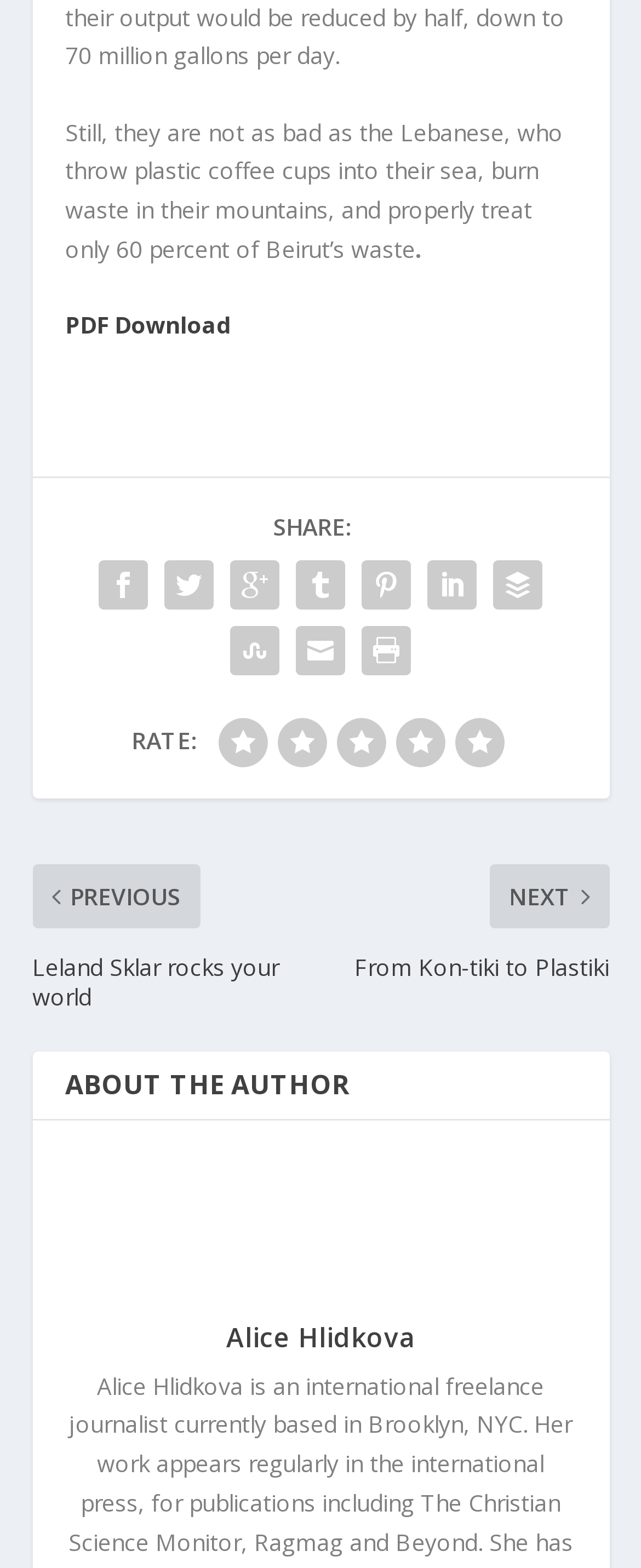Please respond to the question with a concise word or phrase:
What is the purpose of the 'SHARE:' section?

To share the article